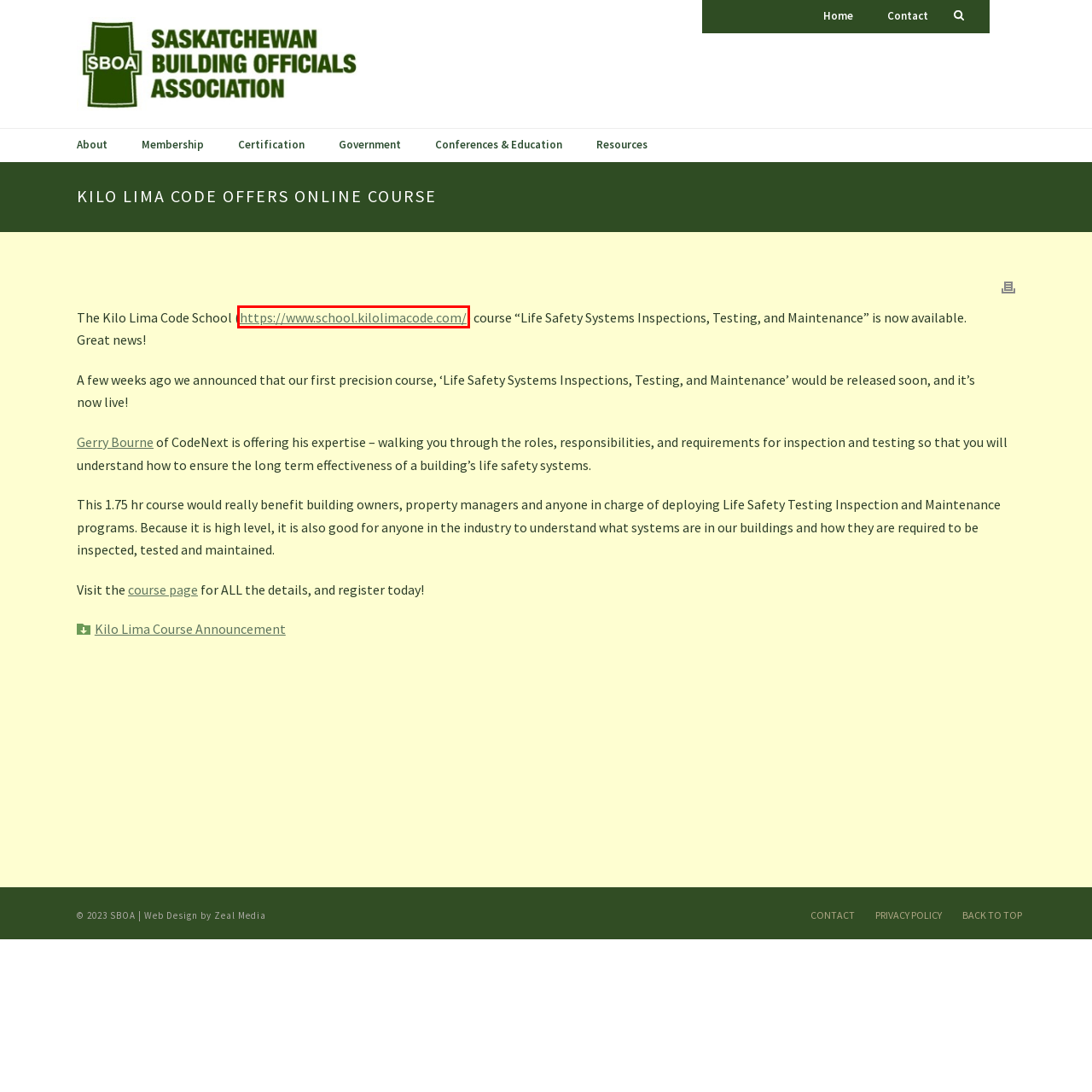Examine the screenshot of the webpage, noting the red bounding box around a UI element. Pick the webpage description that best matches the new page after the element in the red bounding box is clicked. Here are the candidates:
A. About the Saskatchewan Building Officials Association • SBOA
B. Privacy Policy • SBOA
C. Gerry Bourne – Kilo Lima Code Education
D. Membership Categories with Descriptions (ALL) • SBOA
E. Certification Program for Saskatchewan Building Officials • SBOA
F. Kilo Lima Code School
G. Homepage | Kilo Lima Code
H. Conferences & Education for Canadian Building Officials • SBOA

F